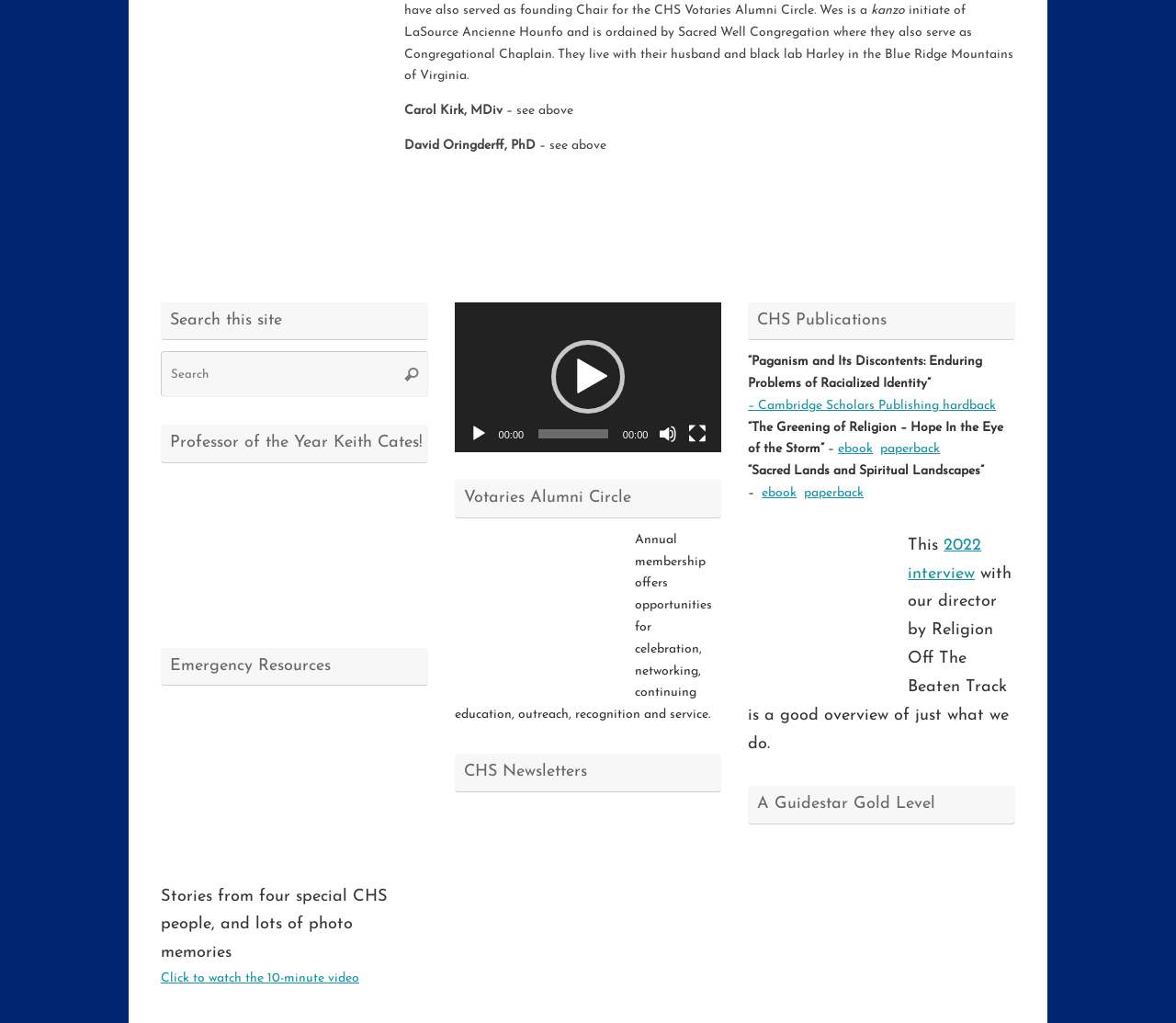Please specify the bounding box coordinates of the clickable region to carry out the following instruction: "Search this site". The coordinates should be four float numbers between 0 and 1, in the format [left, top, right, bottom].

[0.137, 0.295, 0.364, 0.333]